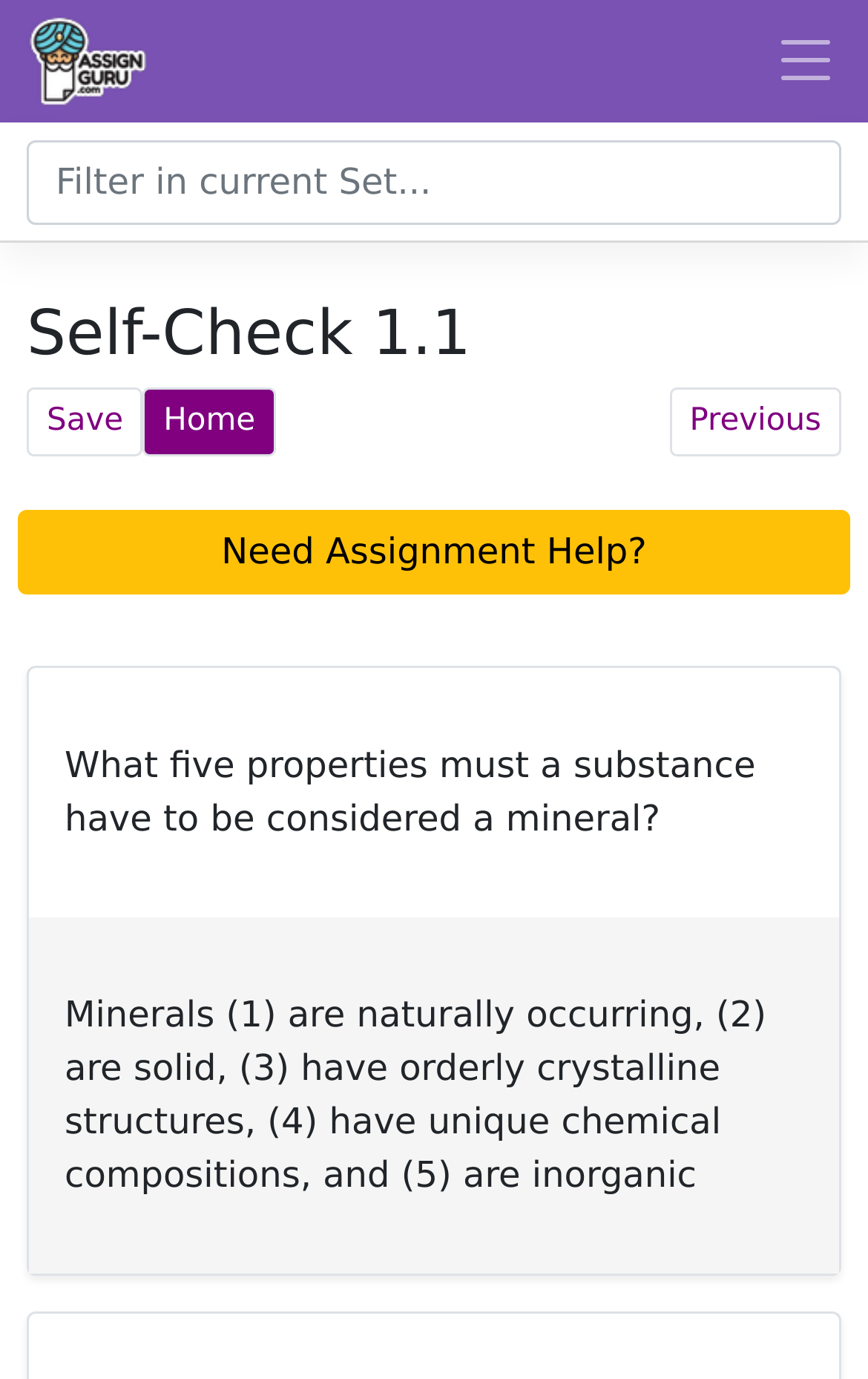Using the description: "aria-label="Toggle navigation"", identify the bounding box of the corresponding UI element in the screenshot.

[0.887, 0.019, 0.969, 0.07]